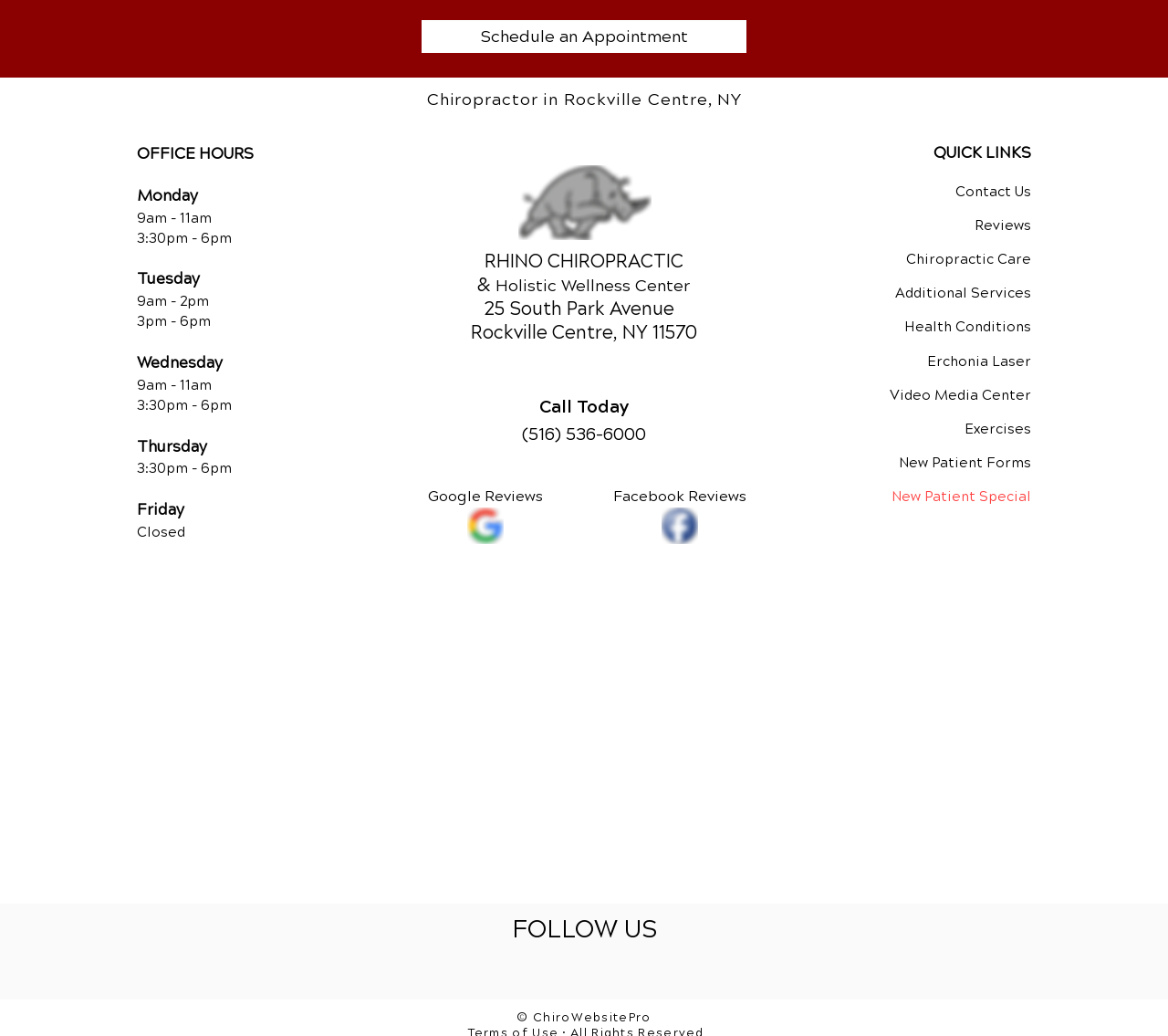Using the webpage screenshot, locate the HTML element that fits the following description and provide its bounding box: "The Guests Tell About Us".

None